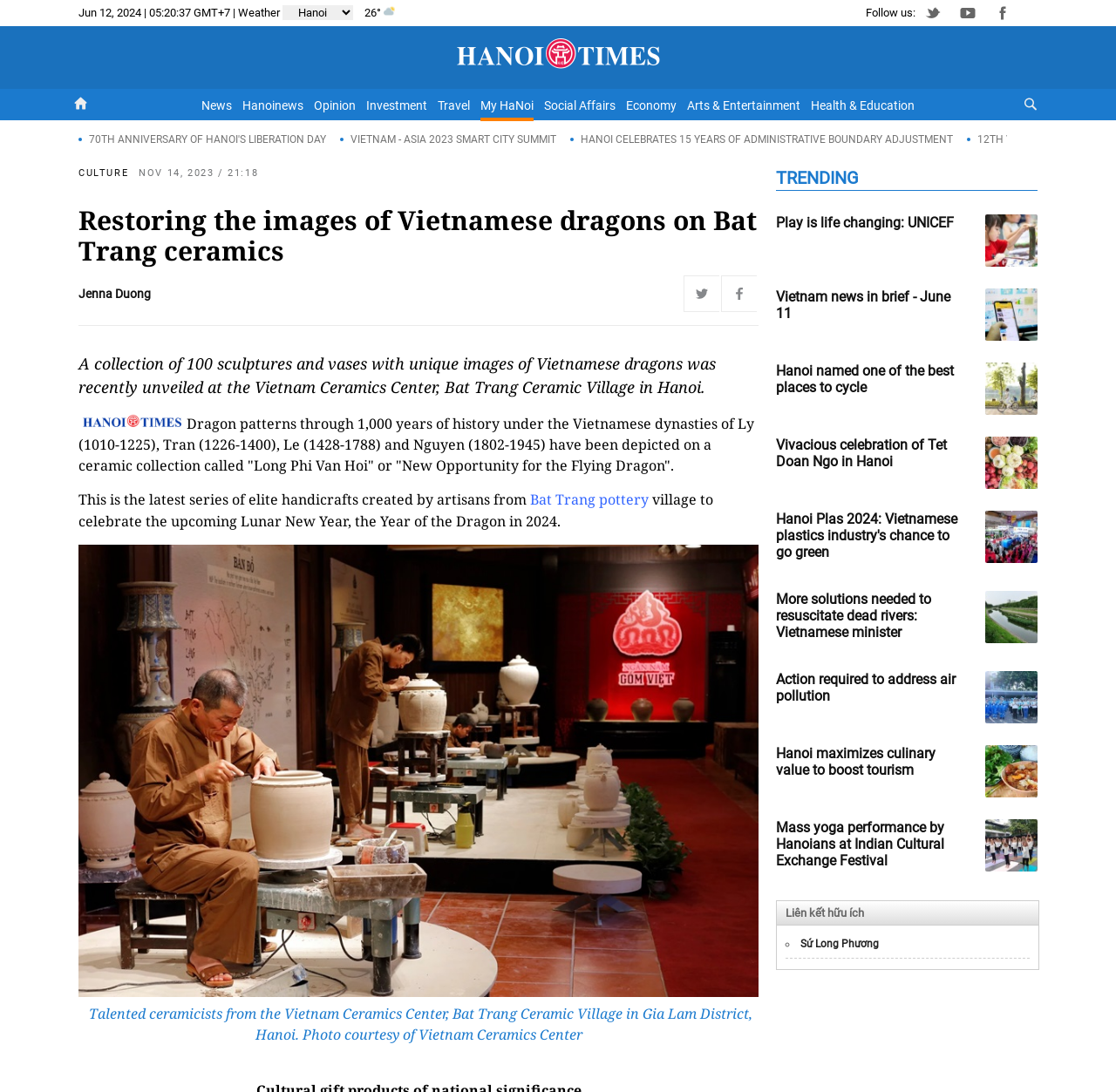Please identify the bounding box coordinates of the element's region that needs to be clicked to fulfill the following instruction: "Read the article about restoring Vietnamese dragons on Bat Trang ceramics". The bounding box coordinates should consist of four float numbers between 0 and 1, i.e., [left, top, right, bottom].

[0.07, 0.188, 0.68, 0.244]